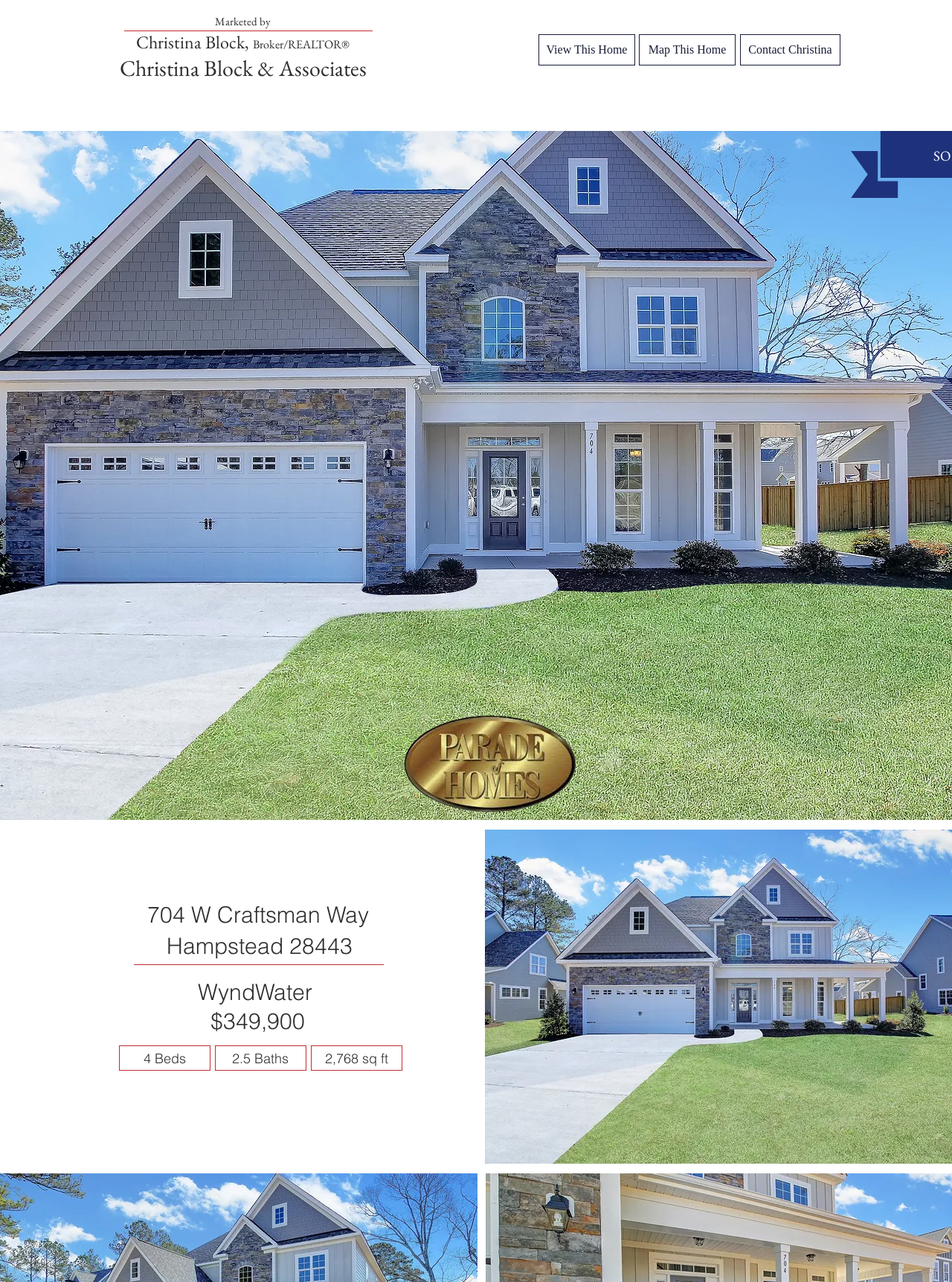Determine the bounding box for the described HTML element: "Map This Home". Ensure the coordinates are four float numbers between 0 and 1 in the format [left, top, right, bottom].

[0.671, 0.027, 0.773, 0.051]